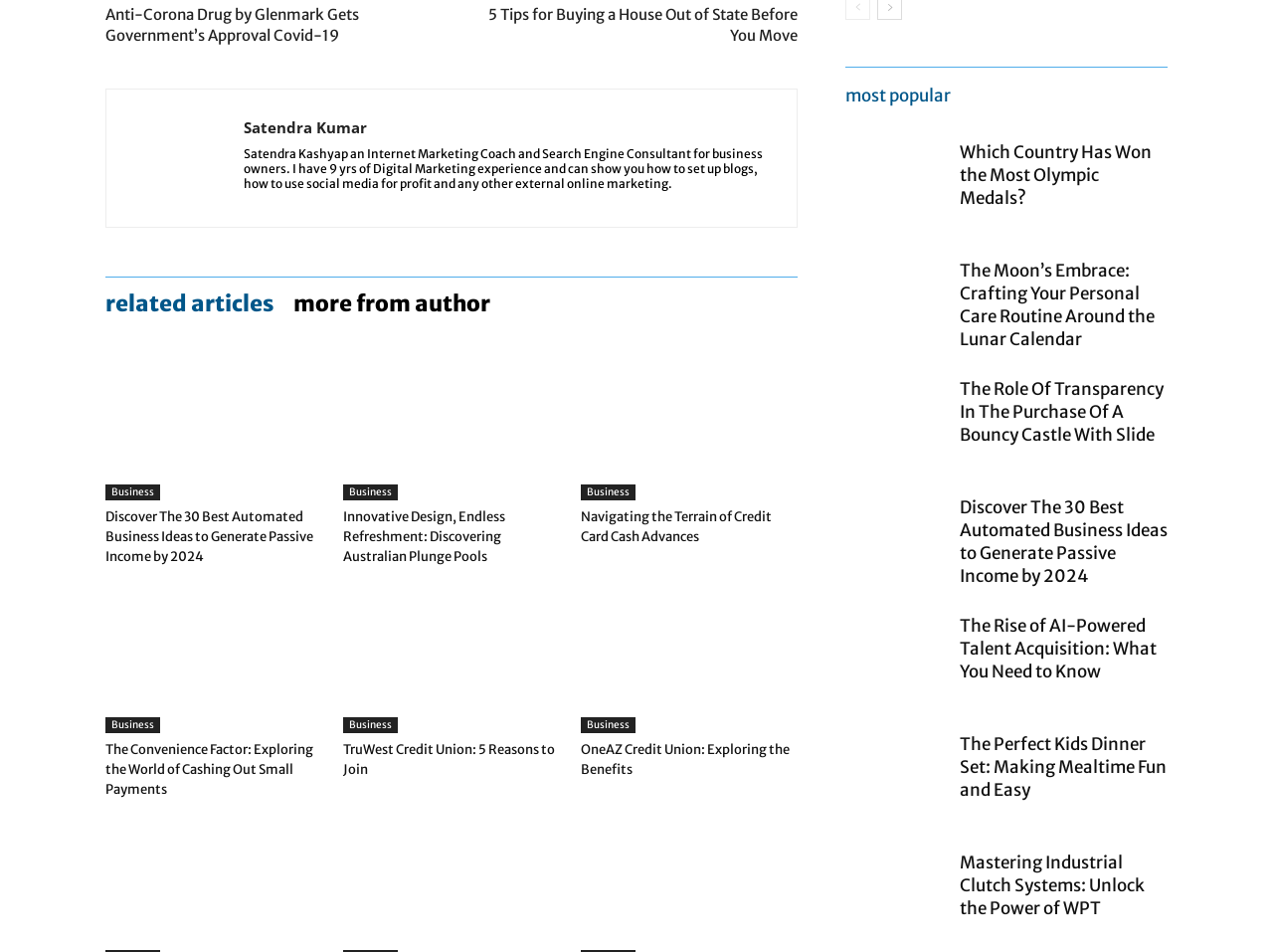Identify the bounding box coordinates necessary to click and complete the given instruction: "view Satendra Kumar's profile".

[0.191, 0.123, 0.288, 0.144]